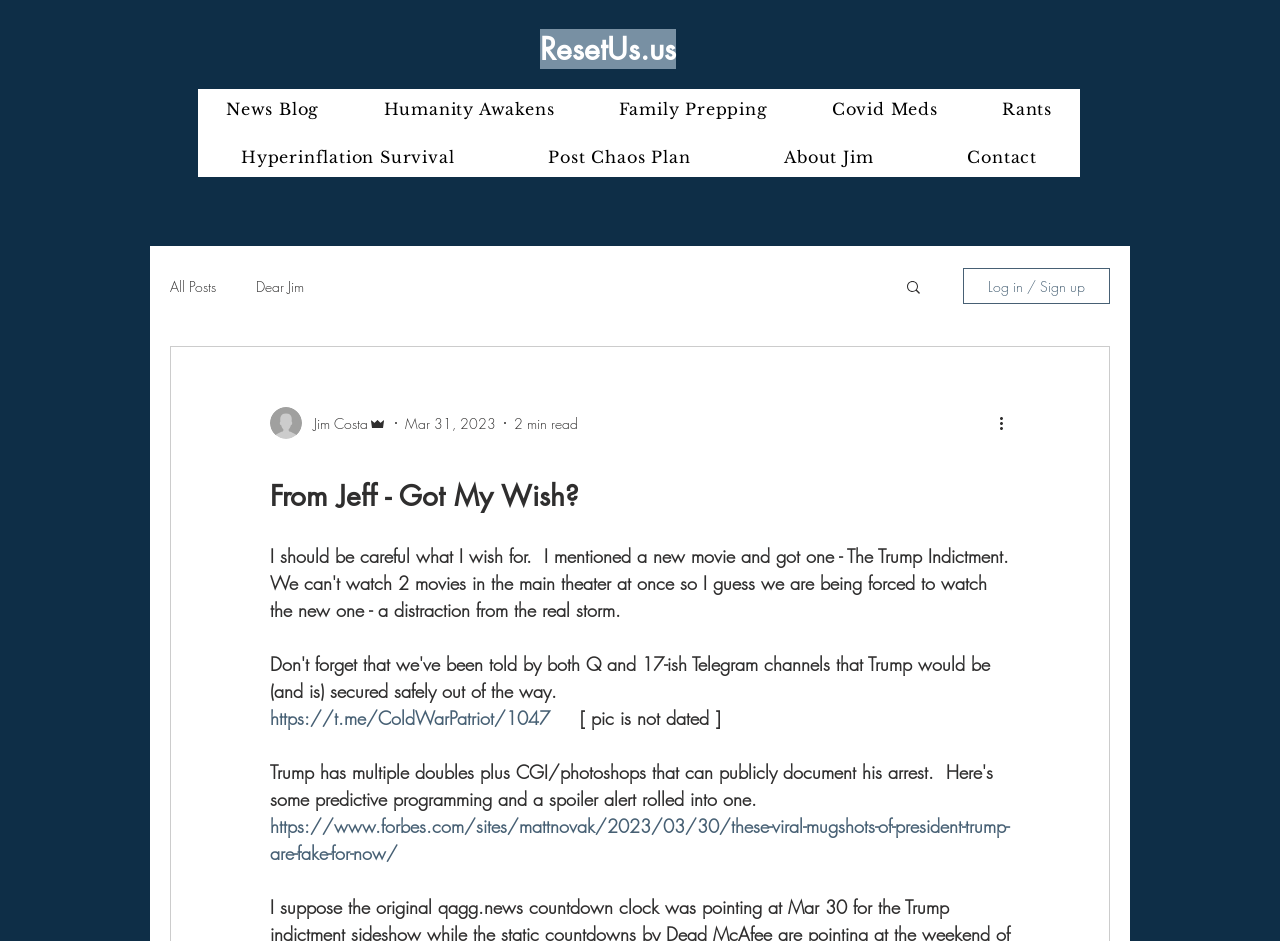Give a detailed overview of the webpage's appearance and contents.

The webpage appears to be a blog post titled "From Jeff - Got My Wish?" with a focus on a personal anecdote. At the top of the page, there is a heading "ResetUs.us" followed by a navigation menu with links to various sections of the website, including "News Blog", "Humanity Awakens", and "Rants". 

Below the navigation menu, there is another navigation section labeled "blog" with links to "All Posts" and "Dear Jim". A search button is located to the right of this section. 

On the right side of the page, there is a section with a writer's picture, the author's name "Jim Costa", and their role as "Admin". The date of the post, "Mar 31, 2023", and the estimated reading time, "2 min read", are also displayed. 

The main content of the blog post begins with a heading "From Jeff - Got My Wish?" and includes a link to an external article. The text mentions a picture, but notes that it is not dated. There is also a link to another external article about fake mugshots of President Trump. 

At the bottom right of the page, there is a button labeled "More actions" and a button to log in or sign up.